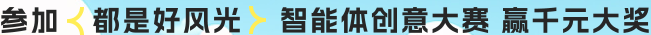Using the details from the image, please elaborate on the following question: What is the potential reward for participating in the competition?

The potential reward for participating in the competition is mentioned in the header as 'win thousands in prizes', indicating that participants have a chance to win a significant amount of prizes.